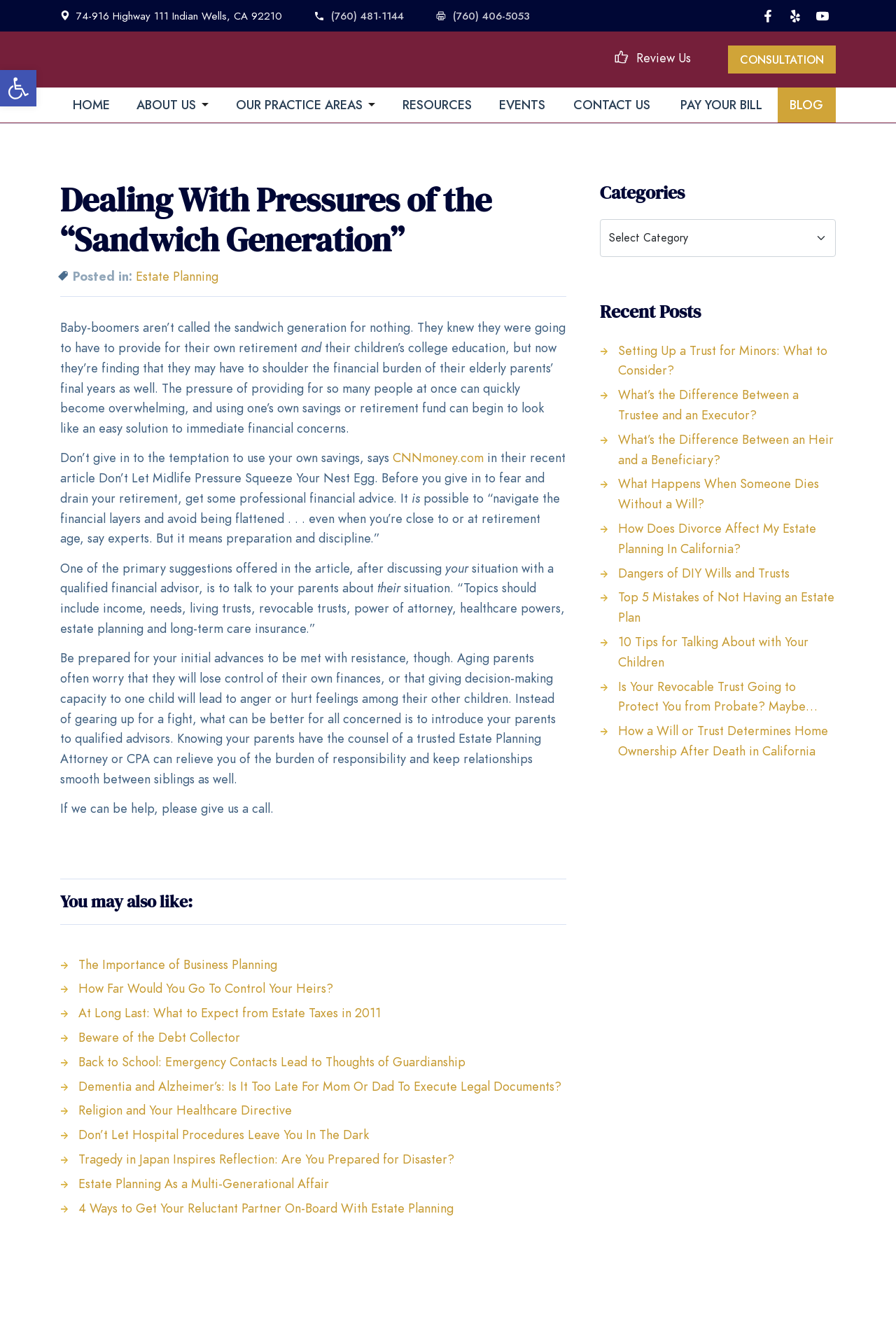Identify and extract the main heading from the webpage.

Dealing With Pressures of the “Sandwich Generation”